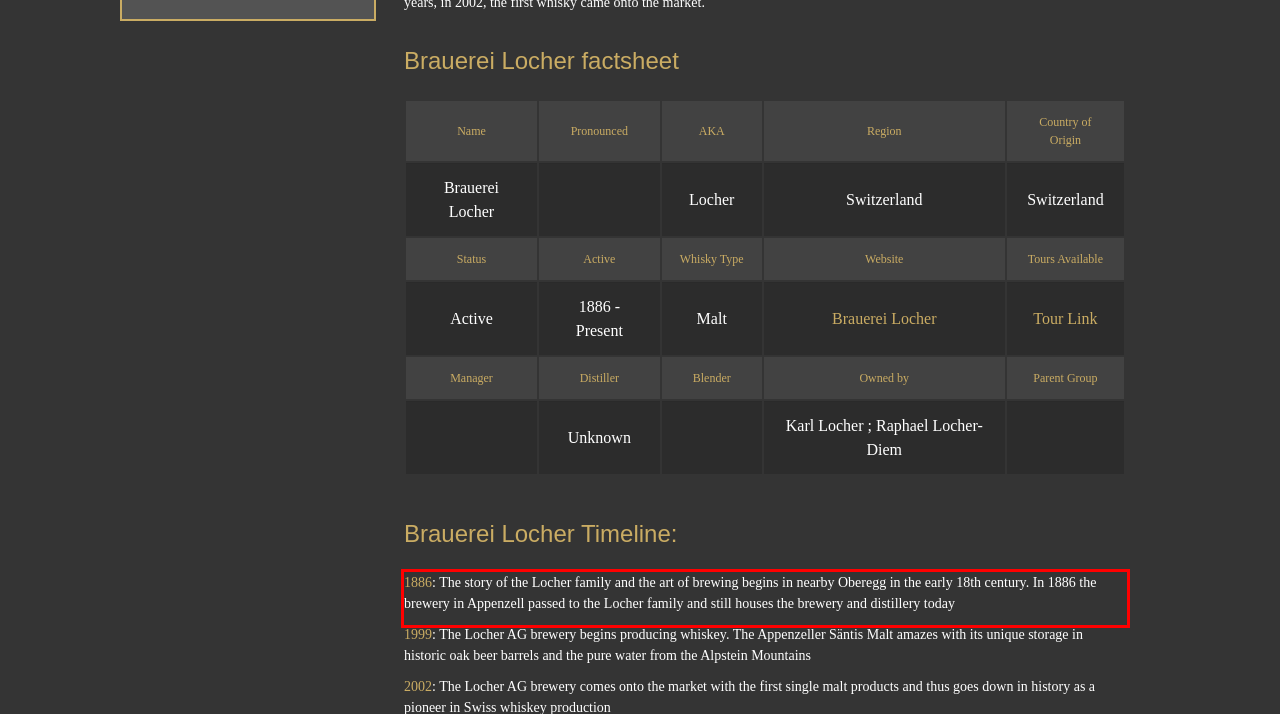Please identify and extract the text content from the UI element encased in a red bounding box on the provided webpage screenshot.

1886: The story of the Locher family and the art of brewing begins in nearby Oberegg in the early 18th century. In 1886 the brewery in Appenzell passed to the Locher family and still houses the brewery and distillery today